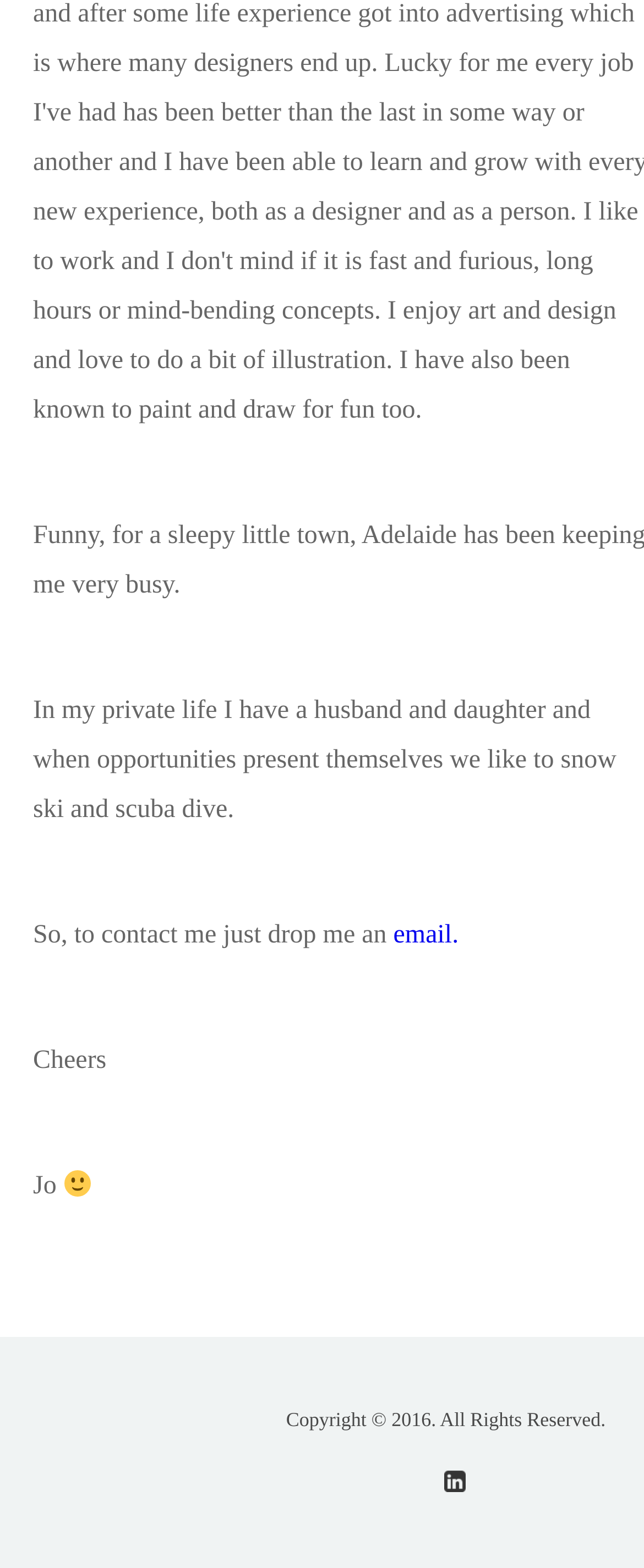Use the information in the screenshot to answer the question comprehensively: What is the author's hobby?

The author mentions in the first paragraph that 'when opportunities present themselves we like to snow ski and scuba dive', indicating that these are their hobbies.